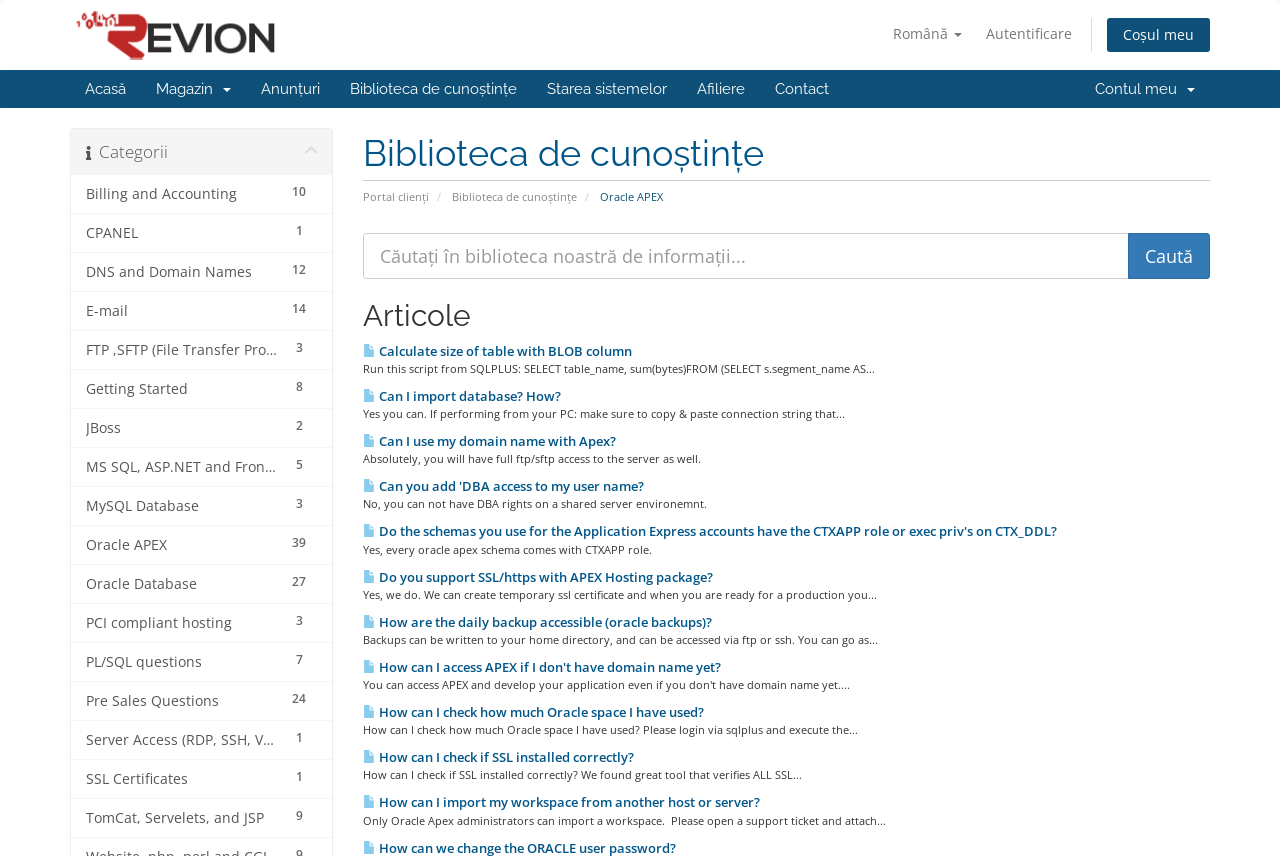Please determine the main heading text of this webpage.

Biblioteca de cunoștințe